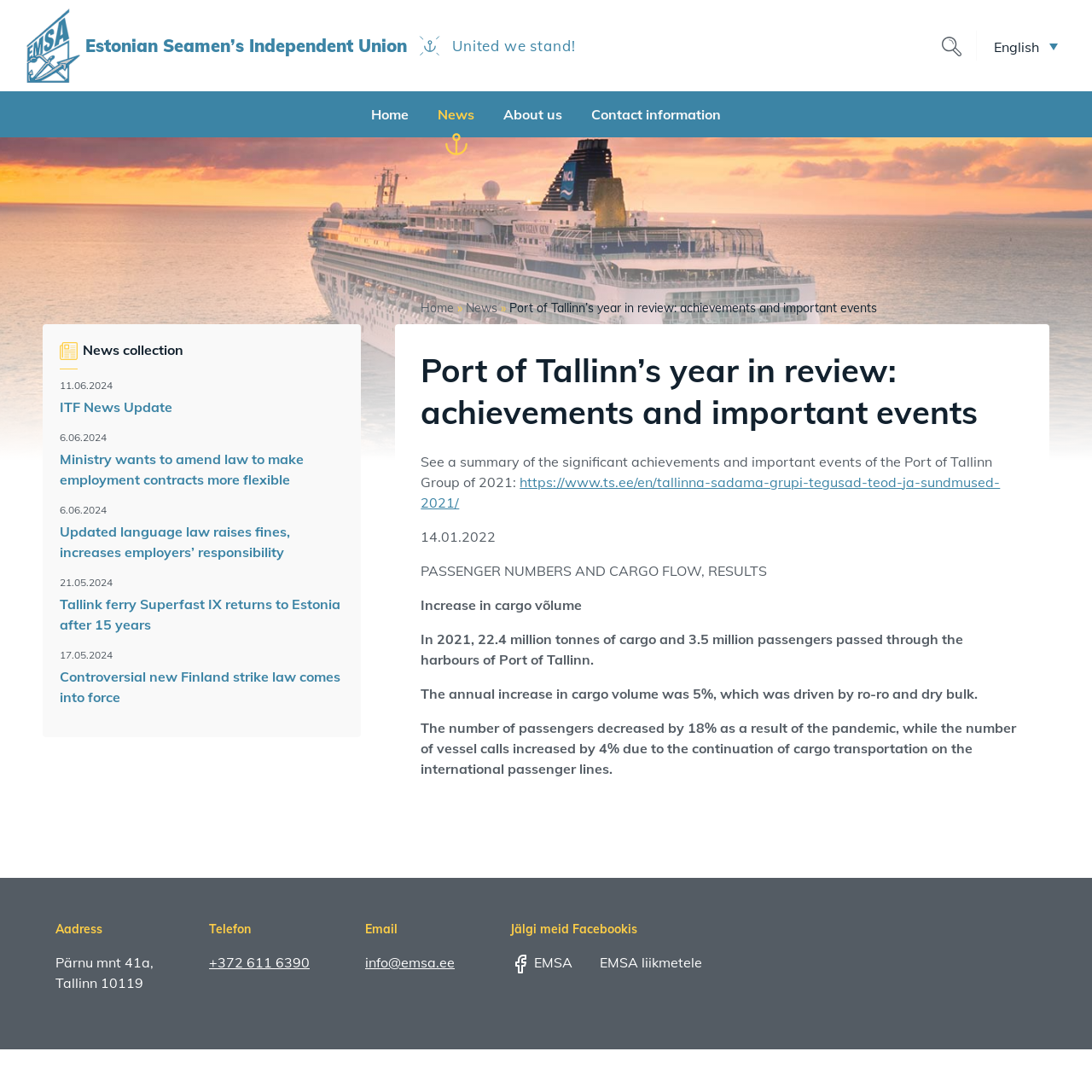Find the bounding box coordinates of the clickable element required to execute the following instruction: "Contact the Port of Tallinn via phone". Provide the coordinates as four float numbers between 0 and 1, i.e., [left, top, right, bottom].

[0.191, 0.873, 0.284, 0.889]